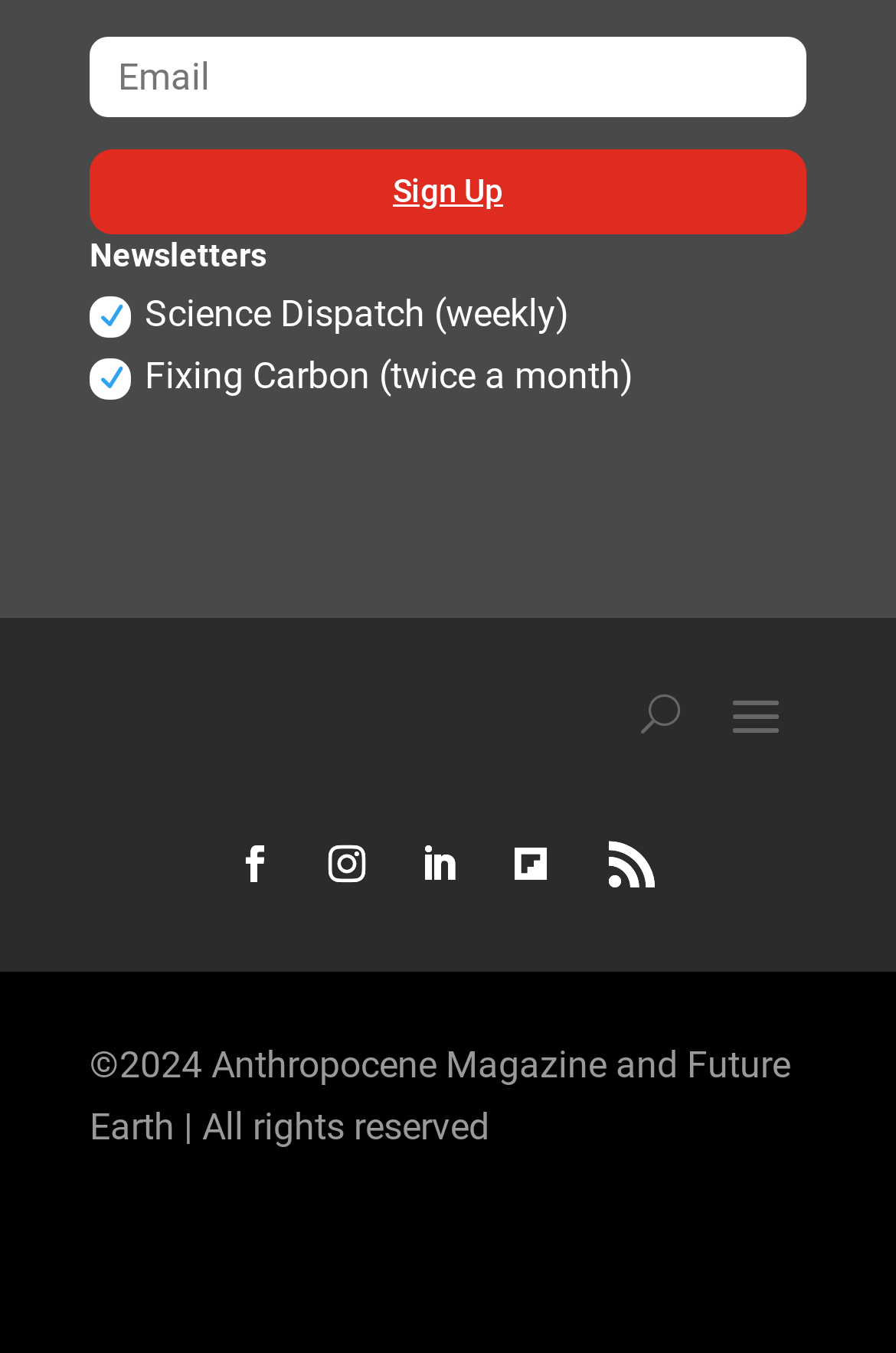Given the description "Sign Up", provide the bounding box coordinates of the corresponding UI element.

[0.1, 0.111, 0.9, 0.172]